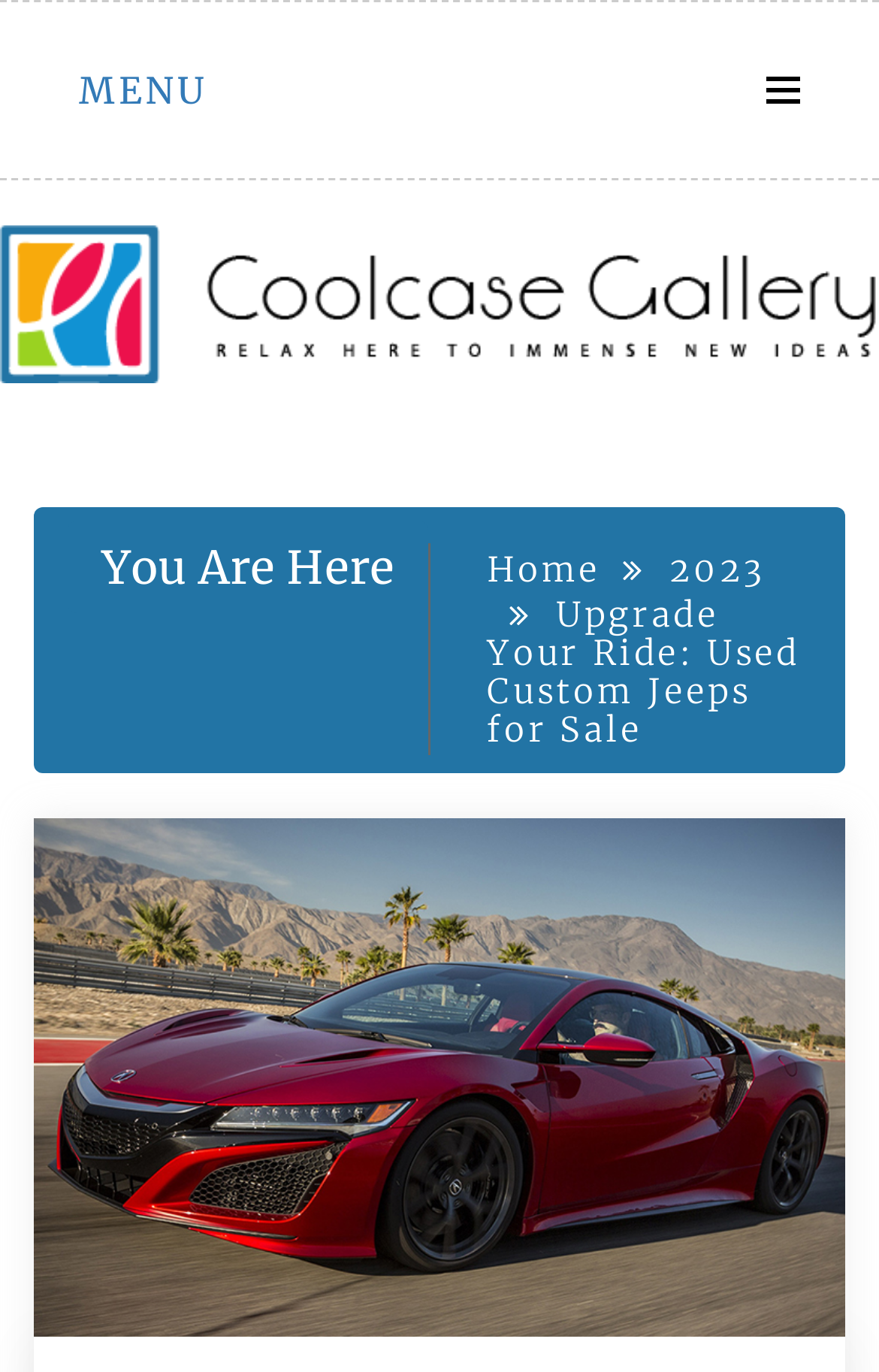Please predict the bounding box coordinates (top-left x, top-left y, bottom-right x, bottom-right y) for the UI element in the screenshot that fits the description: Home

[0.554, 0.399, 0.683, 0.43]